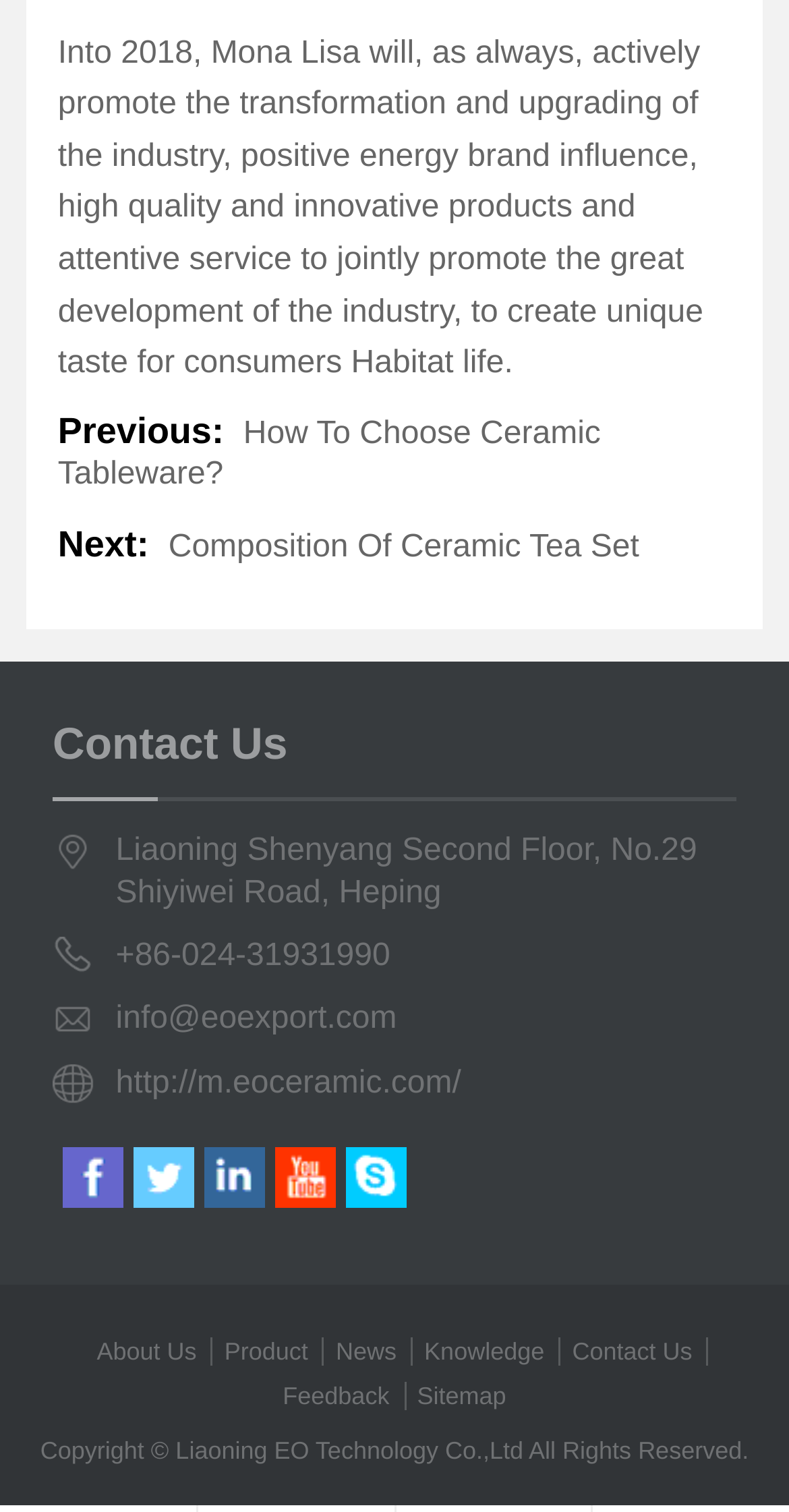Determine the bounding box of the UI component based on this description: "About Us". The bounding box coordinates should be four float values between 0 and 1, i.e., [left, top, right, bottom].

[0.123, 0.884, 0.249, 0.903]